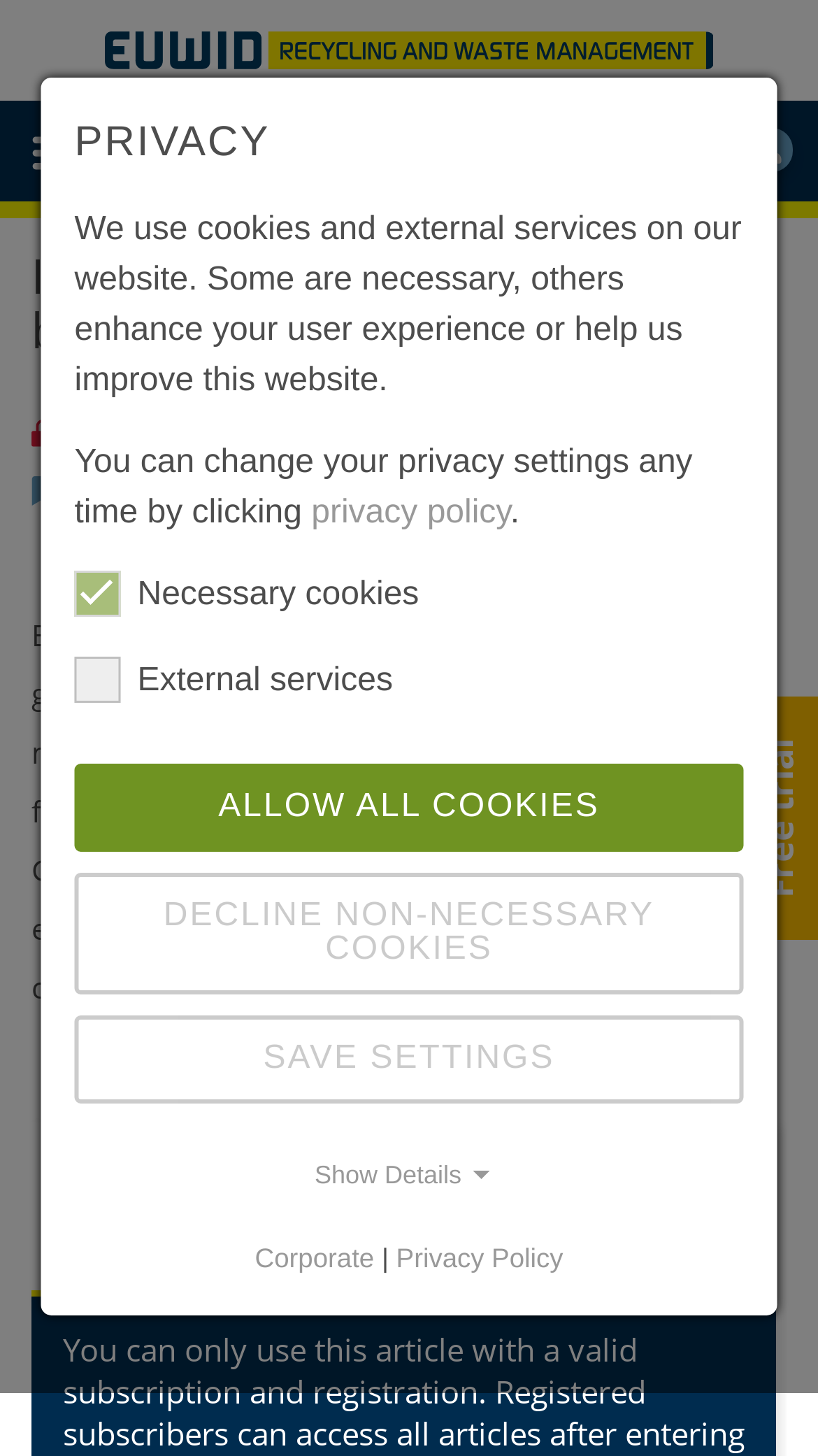Locate the bounding box coordinates of the clickable region to complete the following instruction: "Search for something."

[0.441, 0.082, 0.877, 0.125]